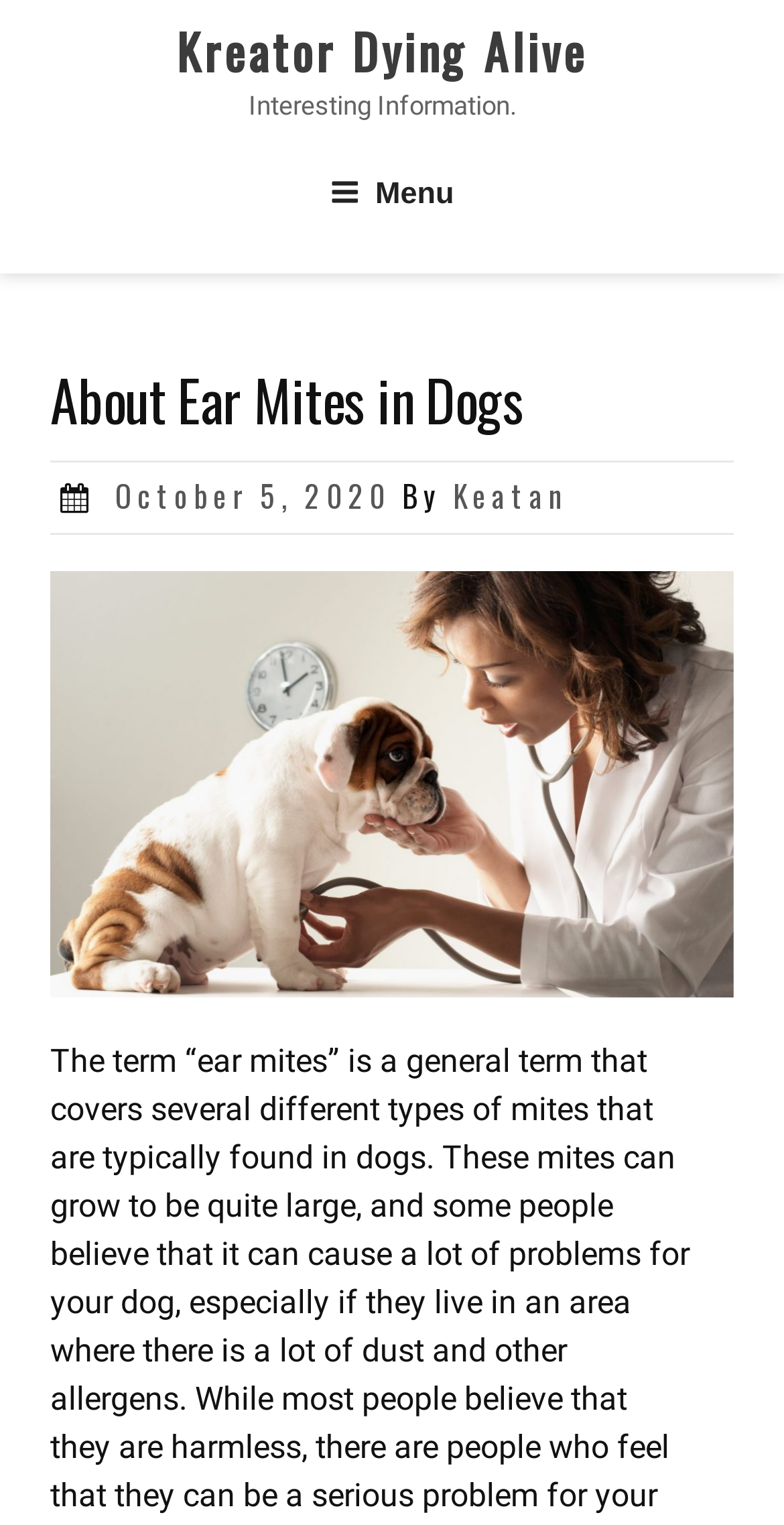Predict the bounding box of the UI element based on this description: "October 5, 2020October 6, 2020".

[0.147, 0.31, 0.498, 0.339]